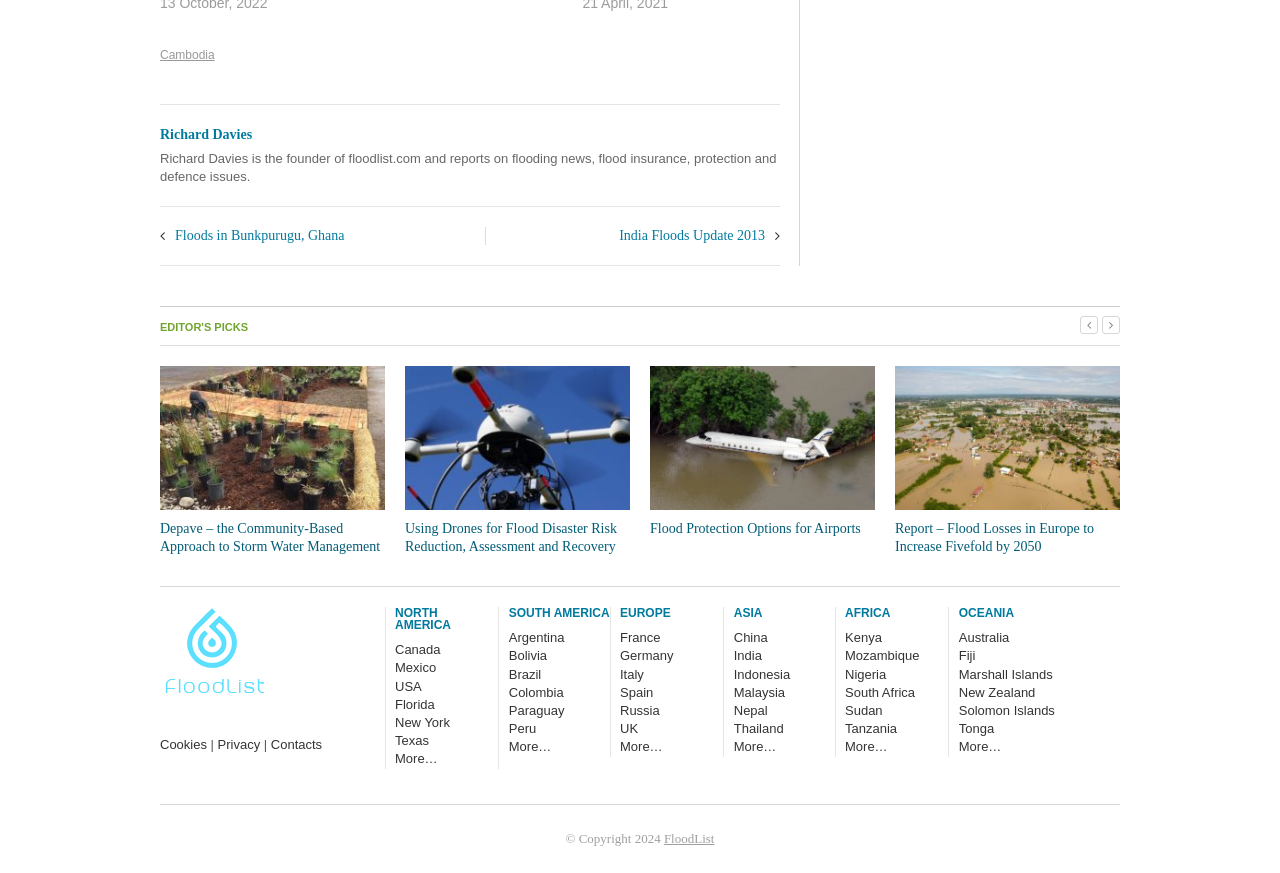Locate the bounding box coordinates of the element that needs to be clicked to carry out the instruction: "Explore Floods in Bunkpurugu, Ghana". The coordinates should be given as four float numbers ranging from 0 to 1, i.e., [left, top, right, bottom].

[0.137, 0.261, 0.269, 0.278]